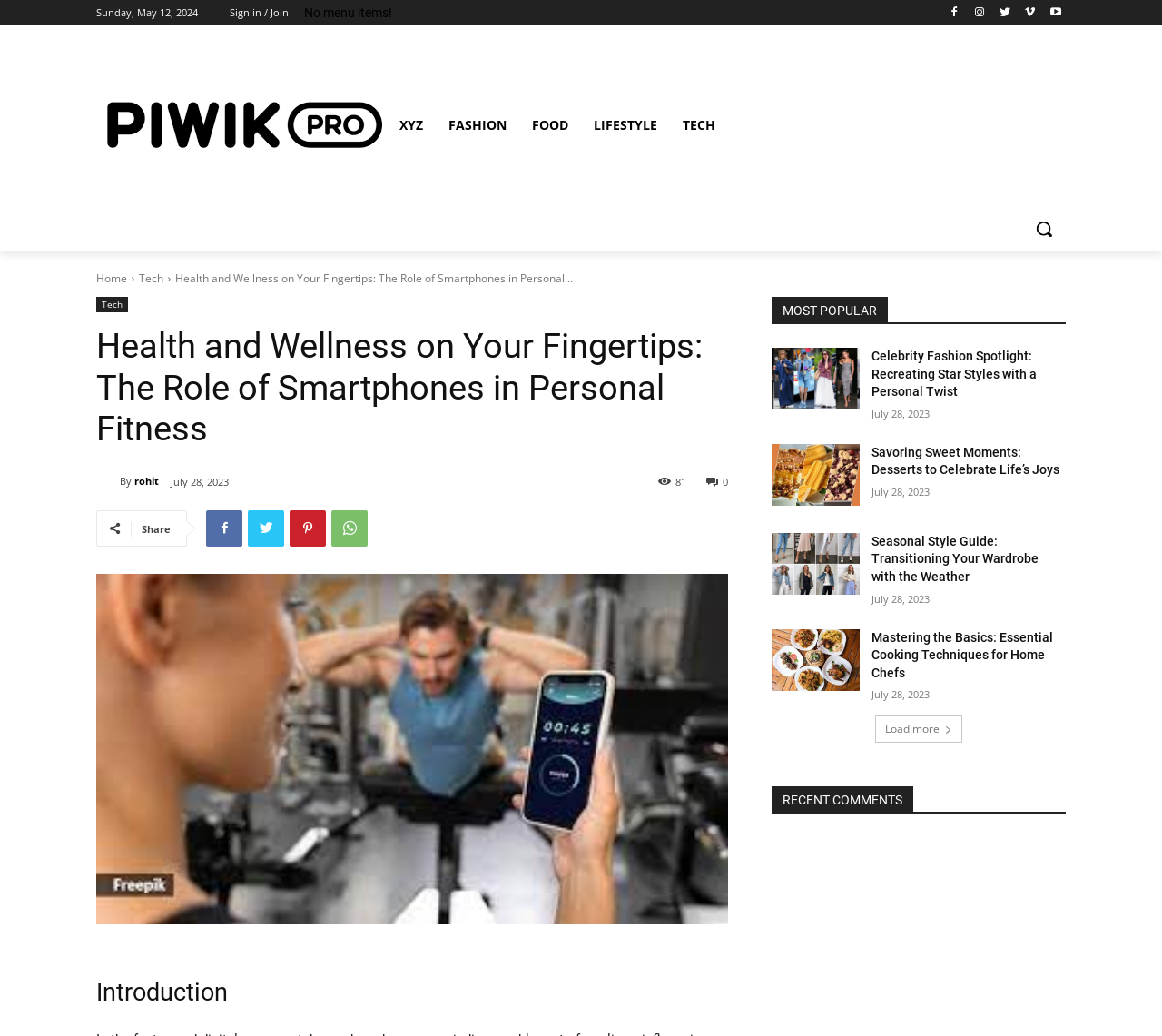Refer to the image and provide an in-depth answer to the question: 
What is the date of the latest article?

I found the date by looking at the time element associated with each article. The latest article has a time element with the text 'July 28, 2023'.